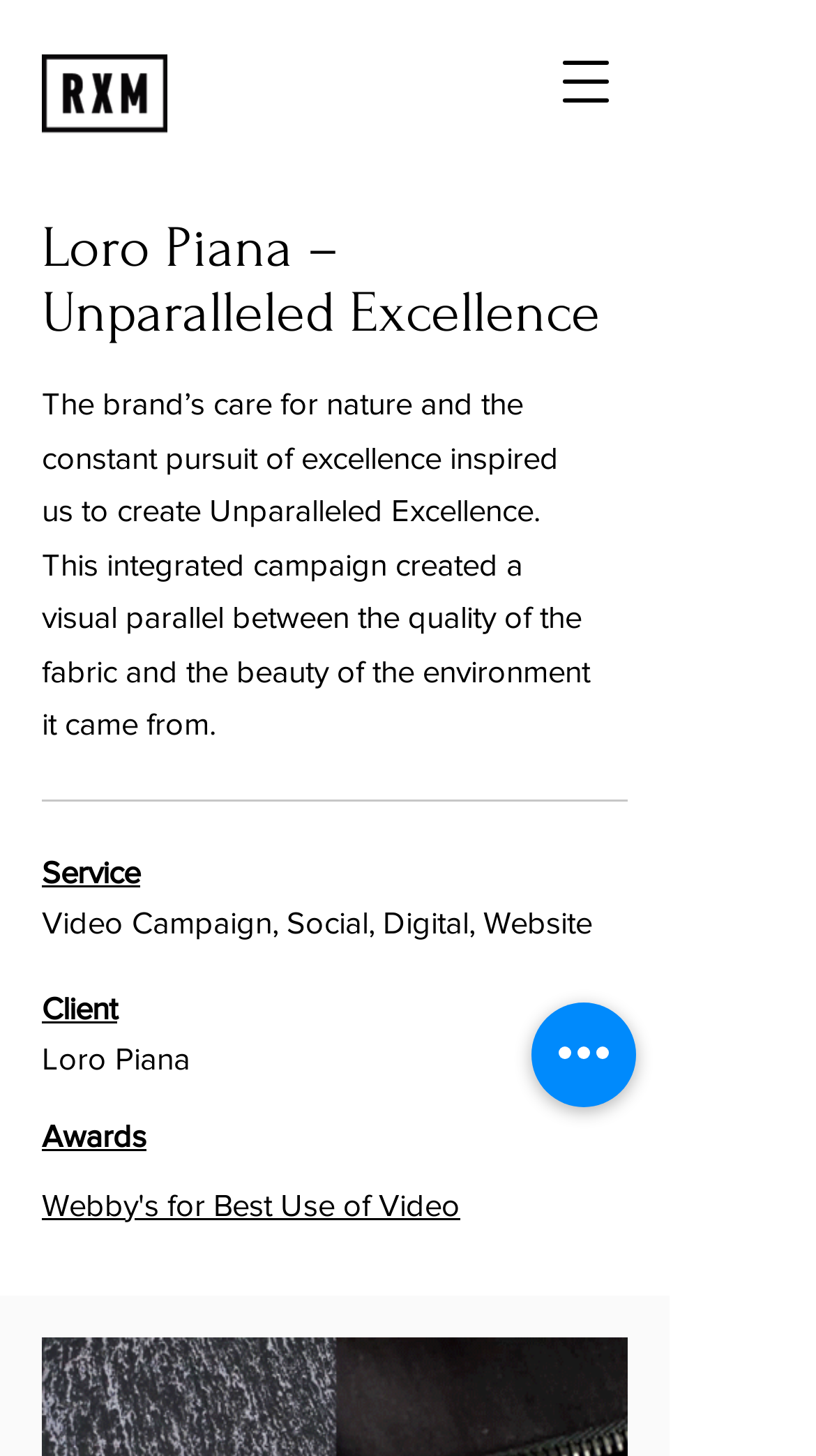How many types of services are listed?
Please give a detailed and elaborate explanation in response to the question.

I found the answer by looking at the 'Service' section, where it lists 'Video Campaign, Social, Digital, Website', which are 4 types of services.